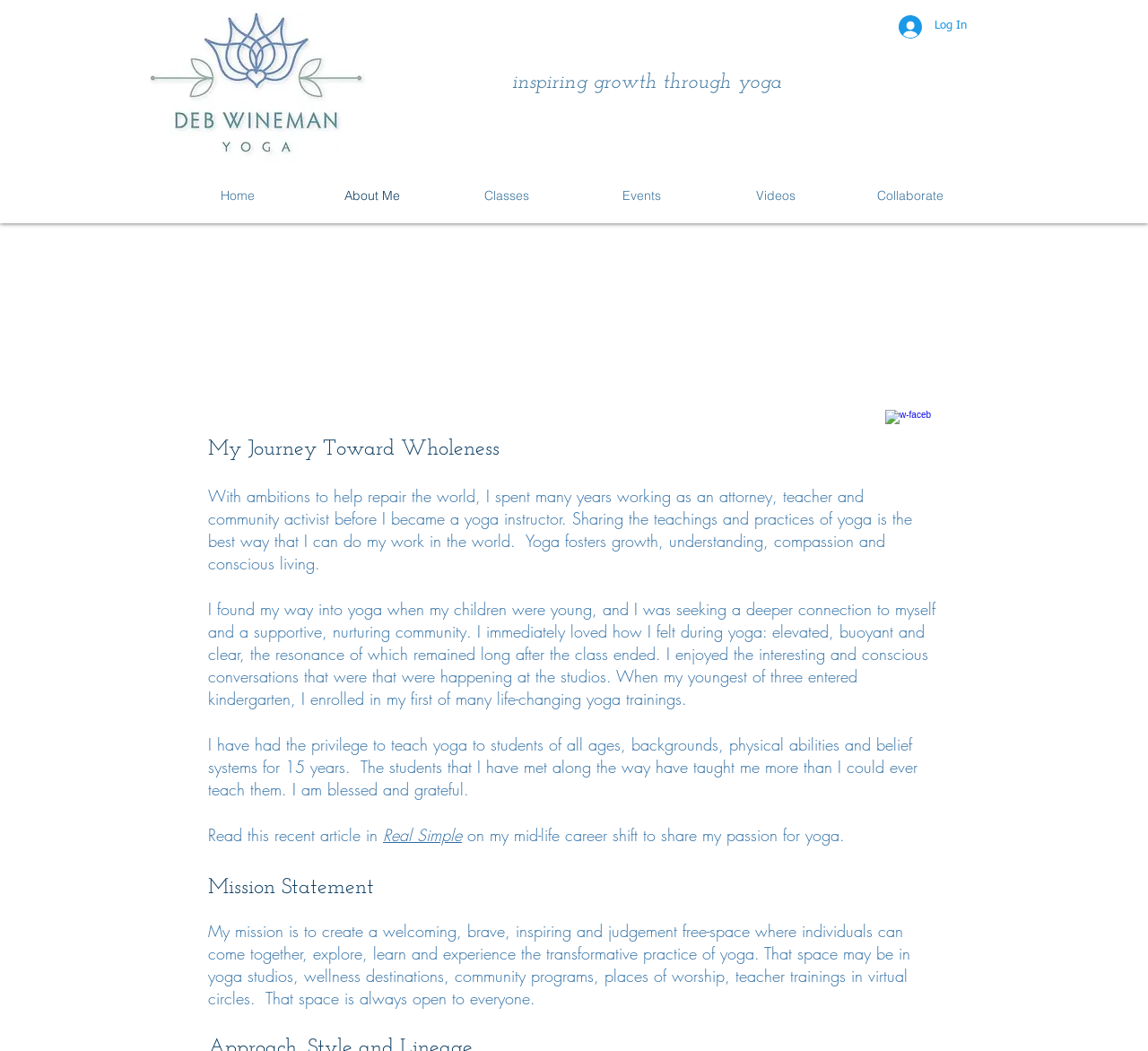Use a single word or phrase to answer this question: 
What is the text on the button at the top right?

Log In